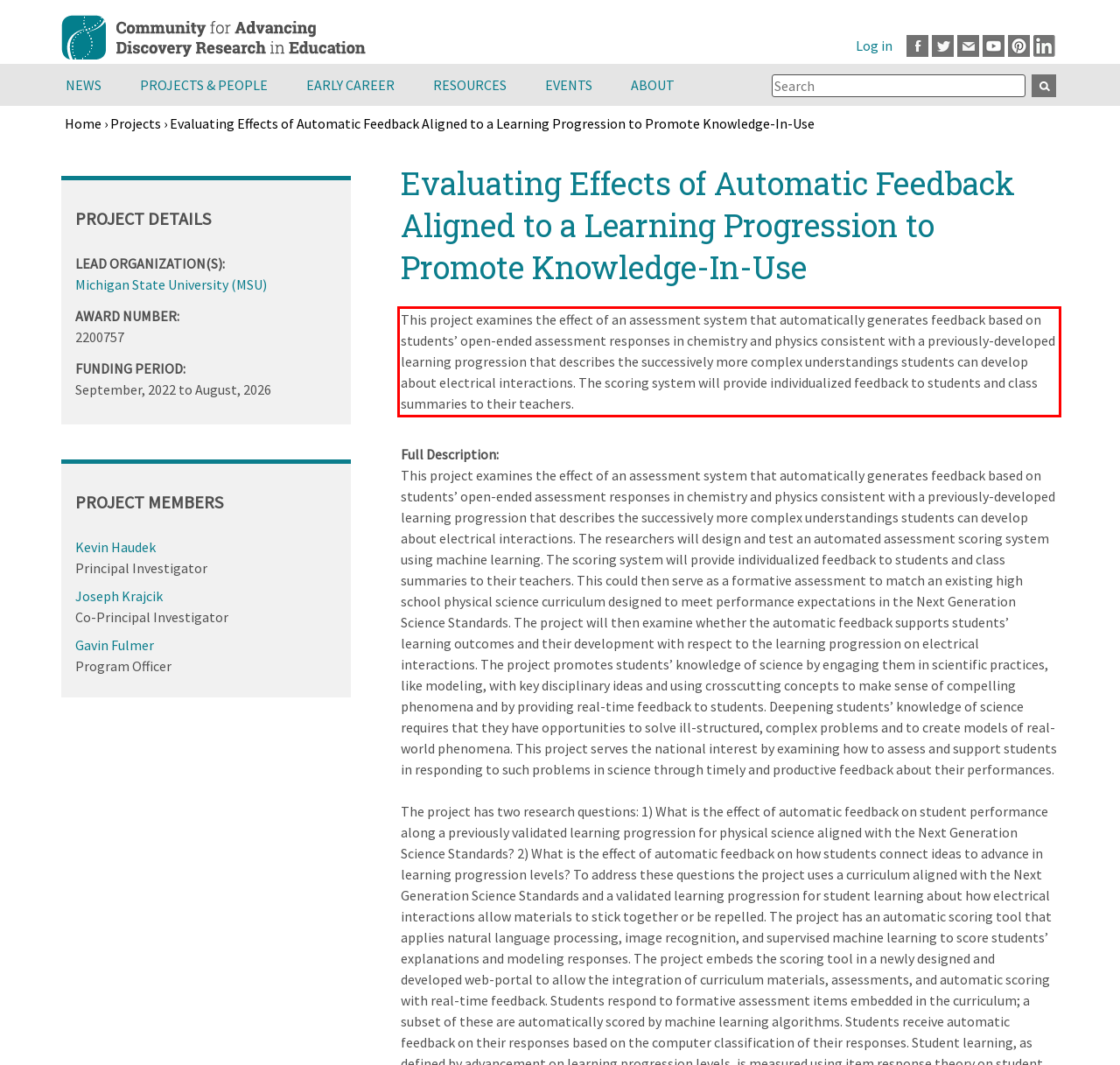You are provided with a screenshot of a webpage that includes a UI element enclosed in a red rectangle. Extract the text content inside this red rectangle.

This project examines the effect of an assessment system that automatically generates feedback based on students’ open-ended assessment responses in chemistry and physics consistent with a previously-developed learning progression that describes the successively more complex understandings students can develop about electrical interactions. The scoring system will provide individualized feedback to students and class summaries to their teachers.